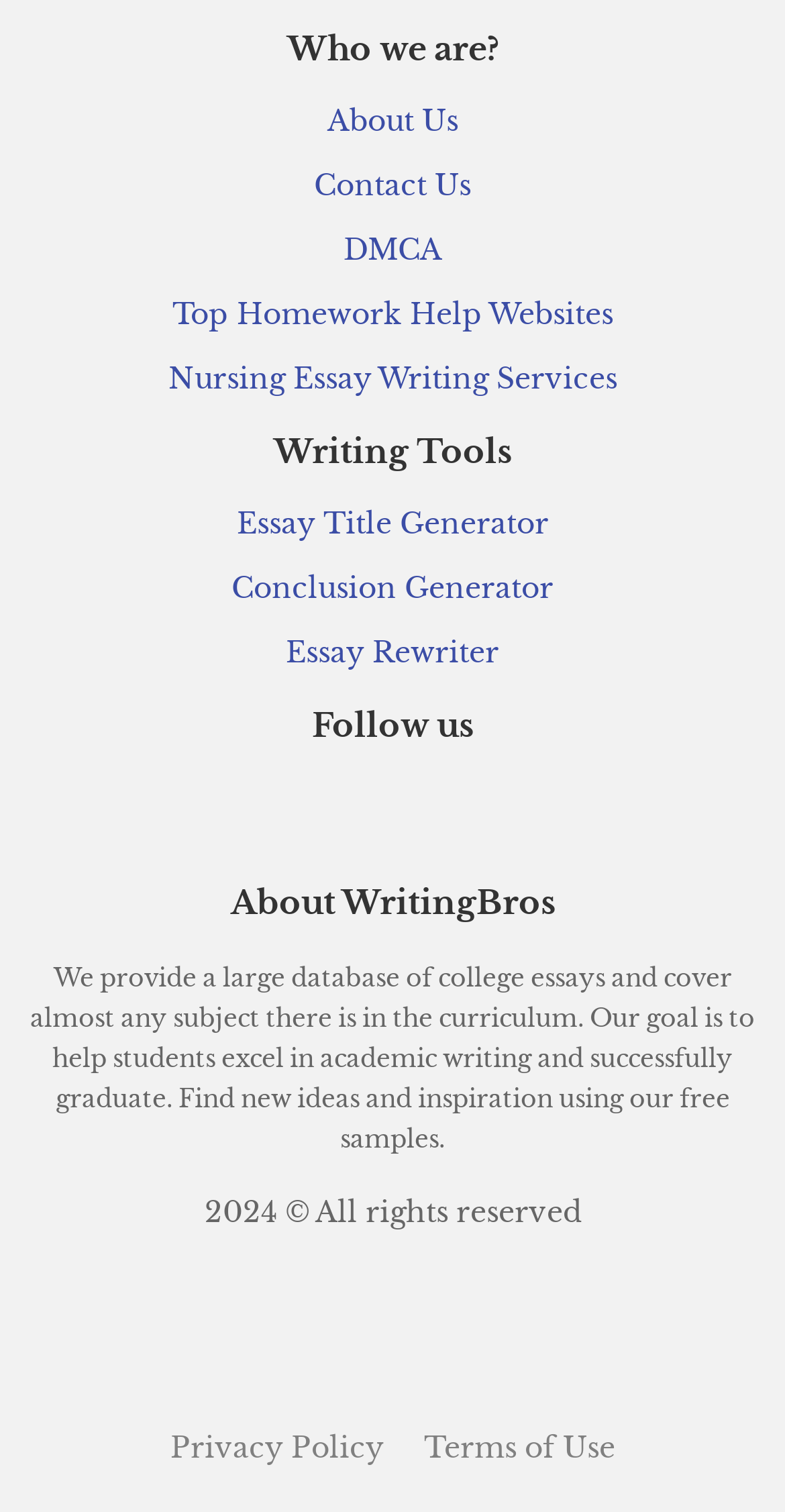Predict the bounding box coordinates of the UI element that matches this description: "Nursing Essay Writing Services". The coordinates should be in the format [left, top, right, bottom] with each value between 0 and 1.

[0.214, 0.239, 0.786, 0.263]